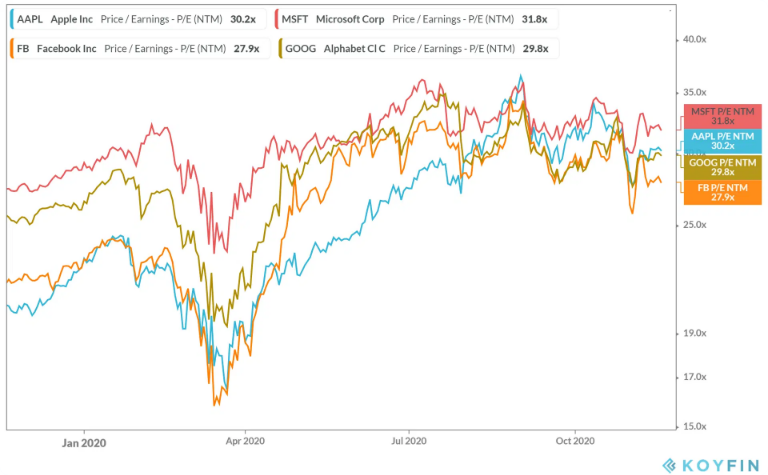Describe the image thoroughly.

The image presents a line graph illustrating the price-to-earnings (P/E) ratios of four major tech companies—Apple Inc., Microsoft Corp., Facebook Inc., and Alphabet Inc.—from January 2020 to October 2020. Each company's performance is depicted with a distinct color-coded line, enabling a direct comparison of their valuation multiples over time. The P/E ratios are also noted: Apple at 30.2x, Microsoft at 31.8x, Alphabet at 29.8x, and Facebook at 27.9x. This visualization highlights significant market movements, particularly reflecting the impact of the COVID-19 pandemic on the tech sector, showing fluctuations and trends in investor confidence and valuation during this period. The source of the data is credited to Koyfin, emphasizing the informative nature of the graph for analysts and investors monitoring market conditions.